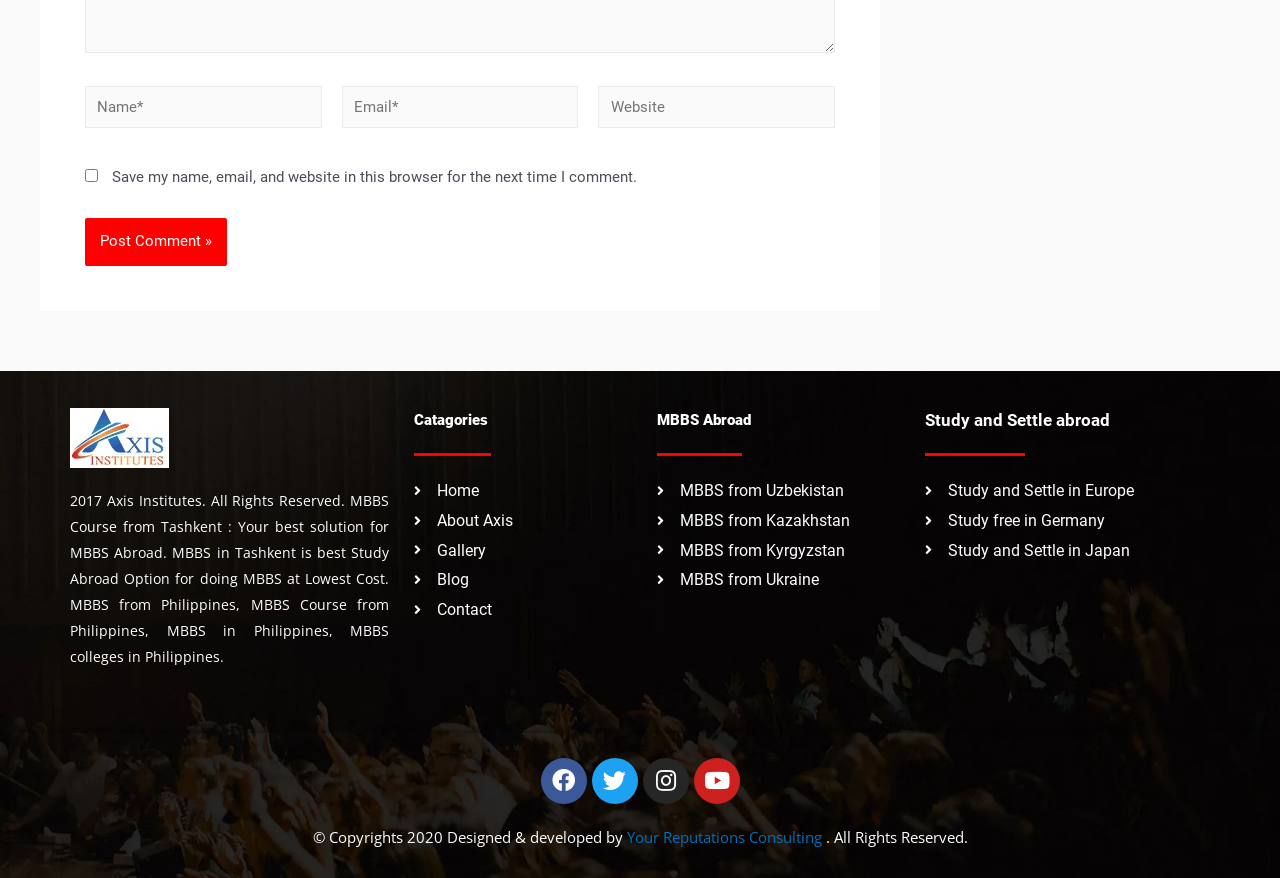Identify the bounding box for the UI element described as: "MBBS from Ukraine". The coordinates should be four float numbers between 0 and 1, i.e., [left, top, right, bottom].

[0.514, 0.644, 0.703, 0.678]